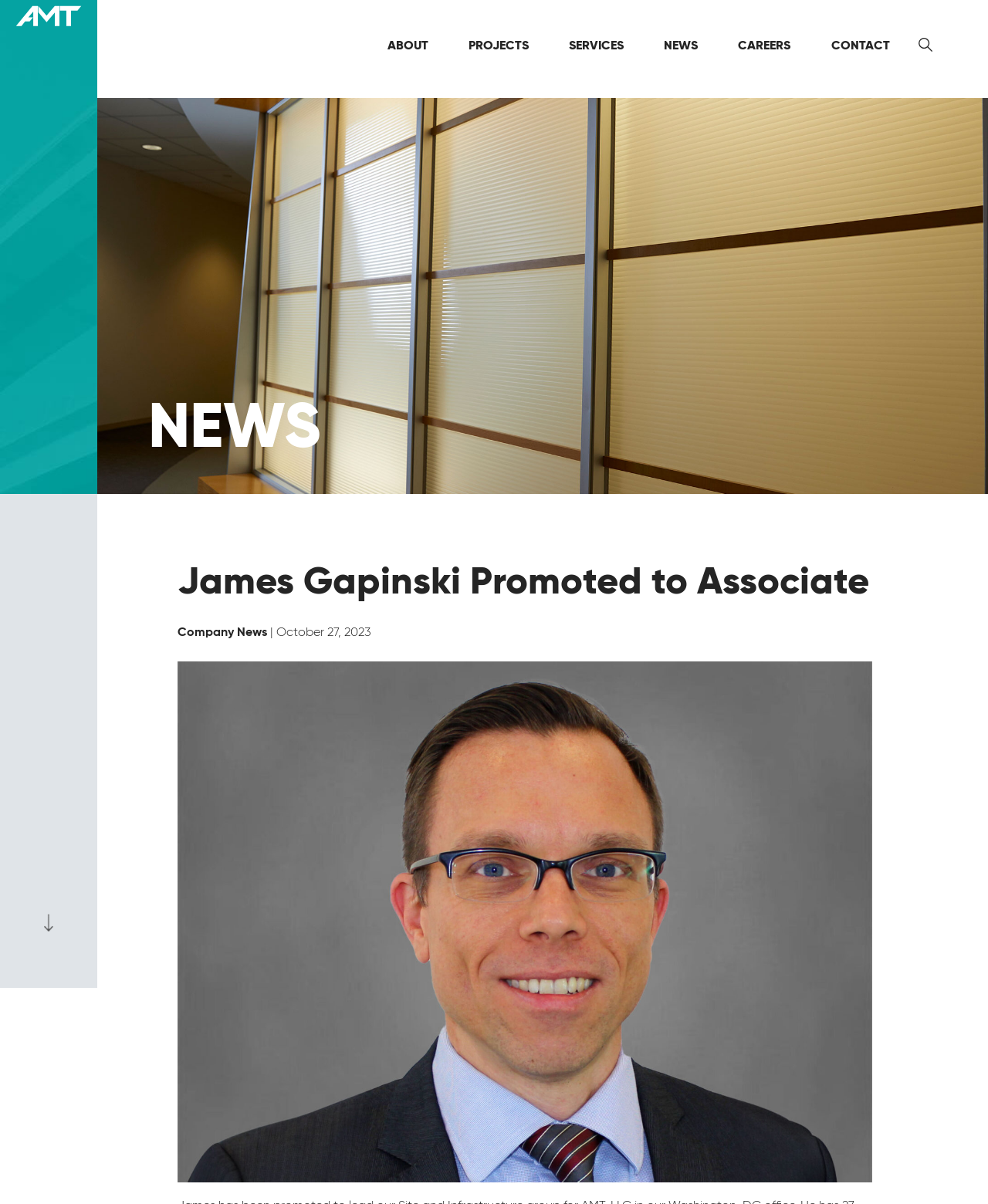Please find the bounding box for the UI element described by: "News".

[0.66, 0.018, 0.718, 0.057]